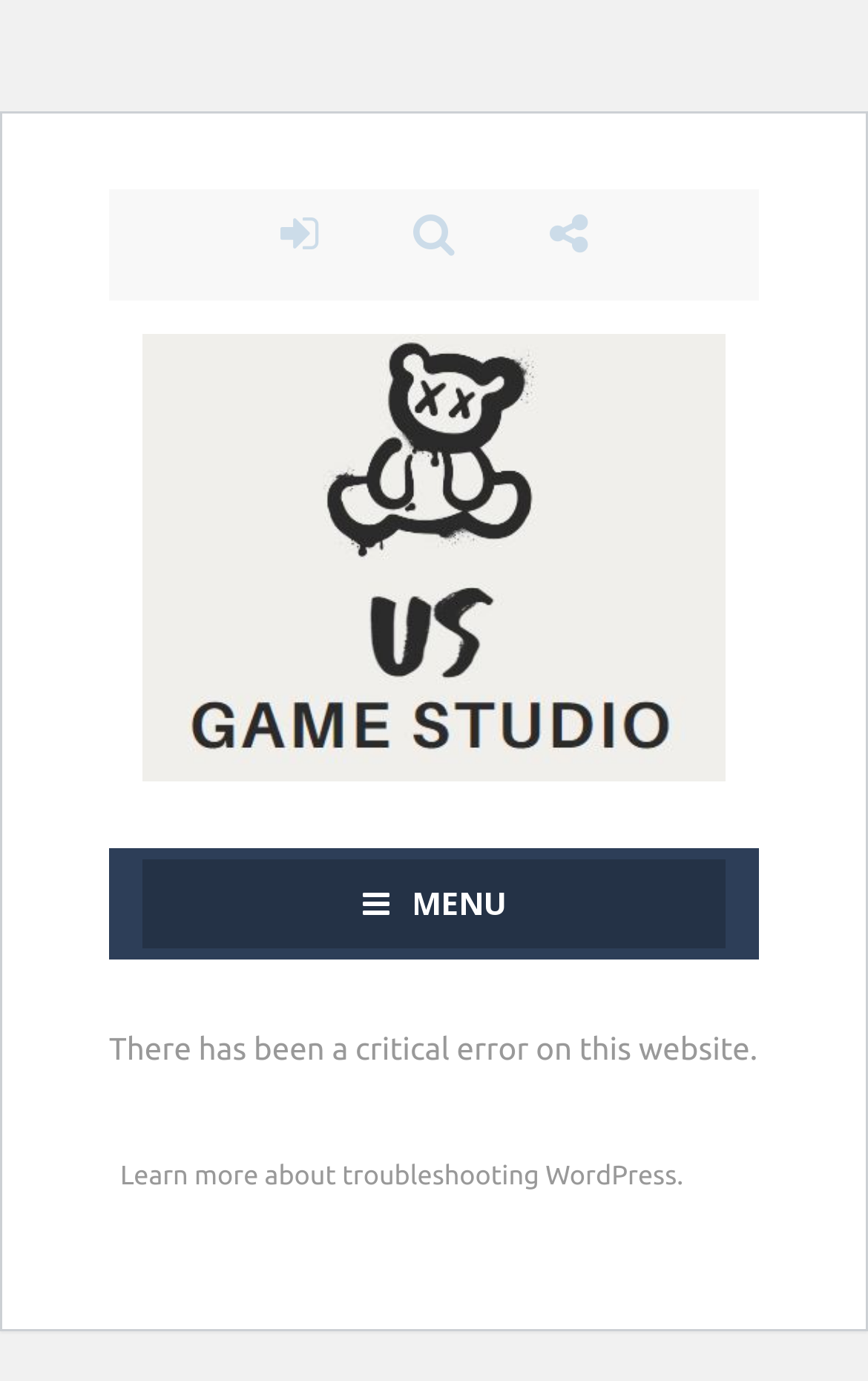Refer to the screenshot and give an in-depth answer to this question: What is the purpose of the button with a menu icon?

The button with a menu icon is located at the bottom of the page, and its bounding box coordinates indicate it is a prominent element. Given its position and icon, it is likely to open a menu, allowing users to access more features or options.